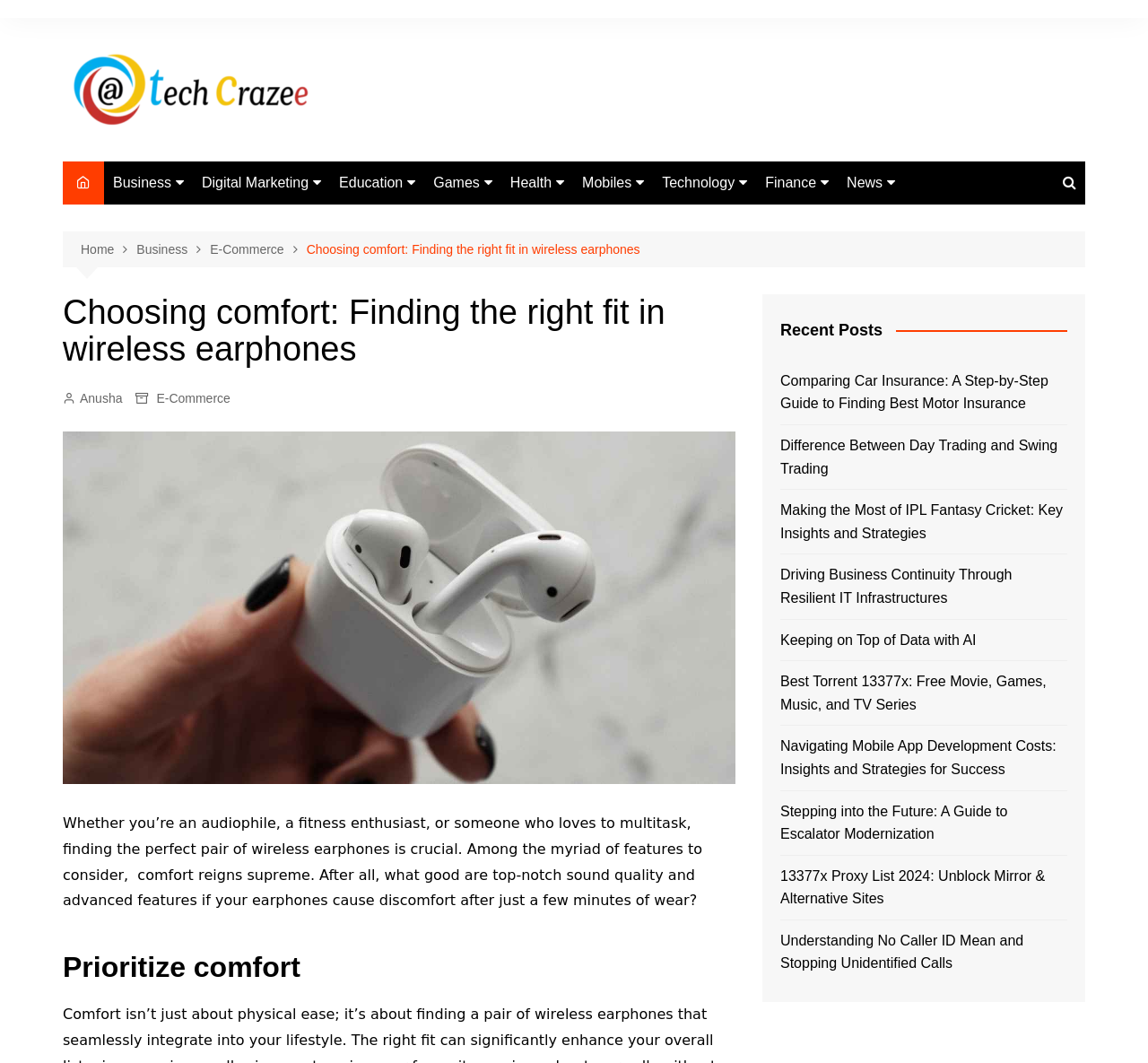Identify the bounding box coordinates for the region to click in order to carry out this instruction: "Click on the 'E-Commerce' link". Provide the coordinates using four float numbers between 0 and 1, formatted as [left, top, right, bottom].

[0.091, 0.192, 0.262, 0.22]